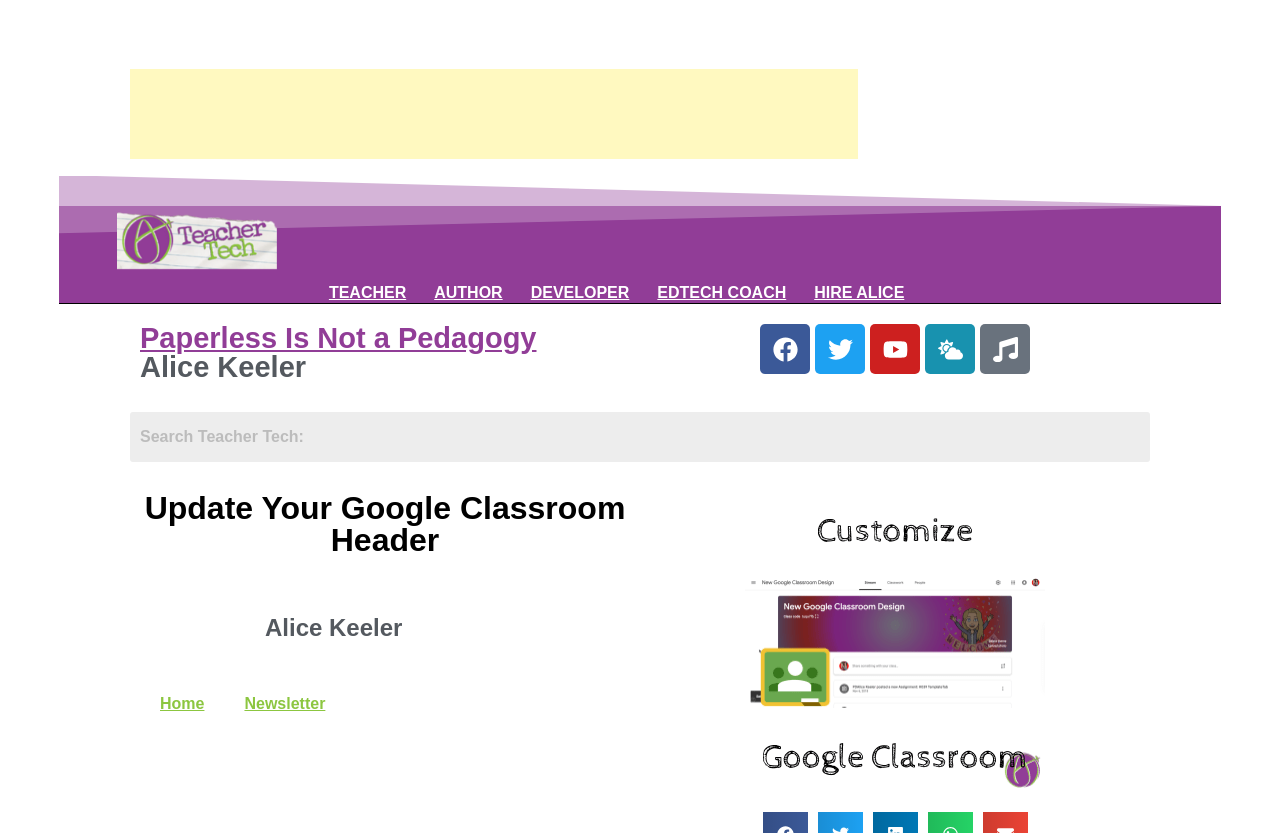Please identify the bounding box coordinates of the clickable region that I should interact with to perform the following instruction: "Click on the 'Update Your Google Classroom Header' heading". The coordinates should be expressed as four float numbers between 0 and 1, i.e., [left, top, right, bottom].

[0.109, 0.591, 0.492, 0.667]